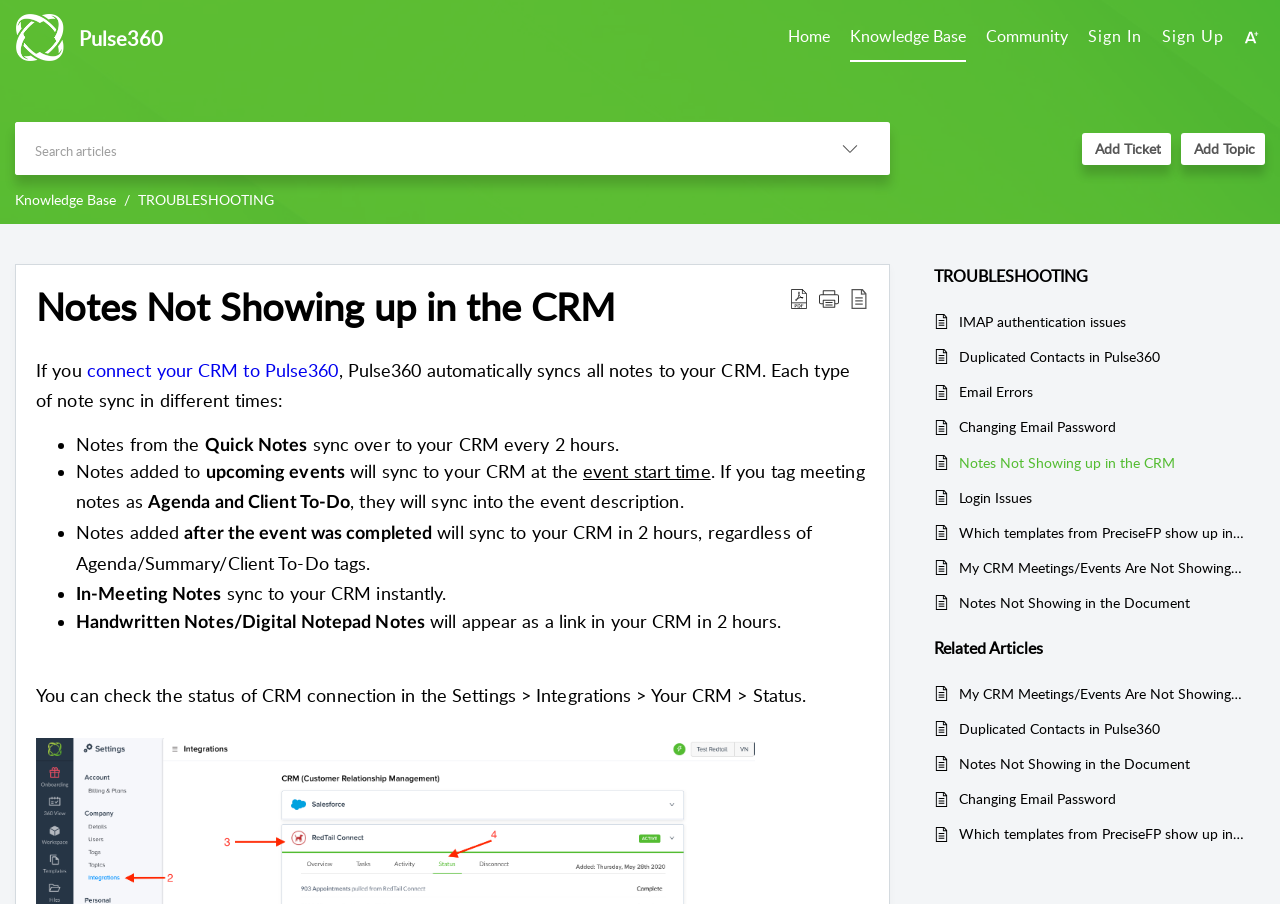Please identify the bounding box coordinates of the region to click in order to complete the given instruction: "Read the 'Writing Career Quiz' article". The coordinates should be four float numbers between 0 and 1, i.e., [left, top, right, bottom].

None